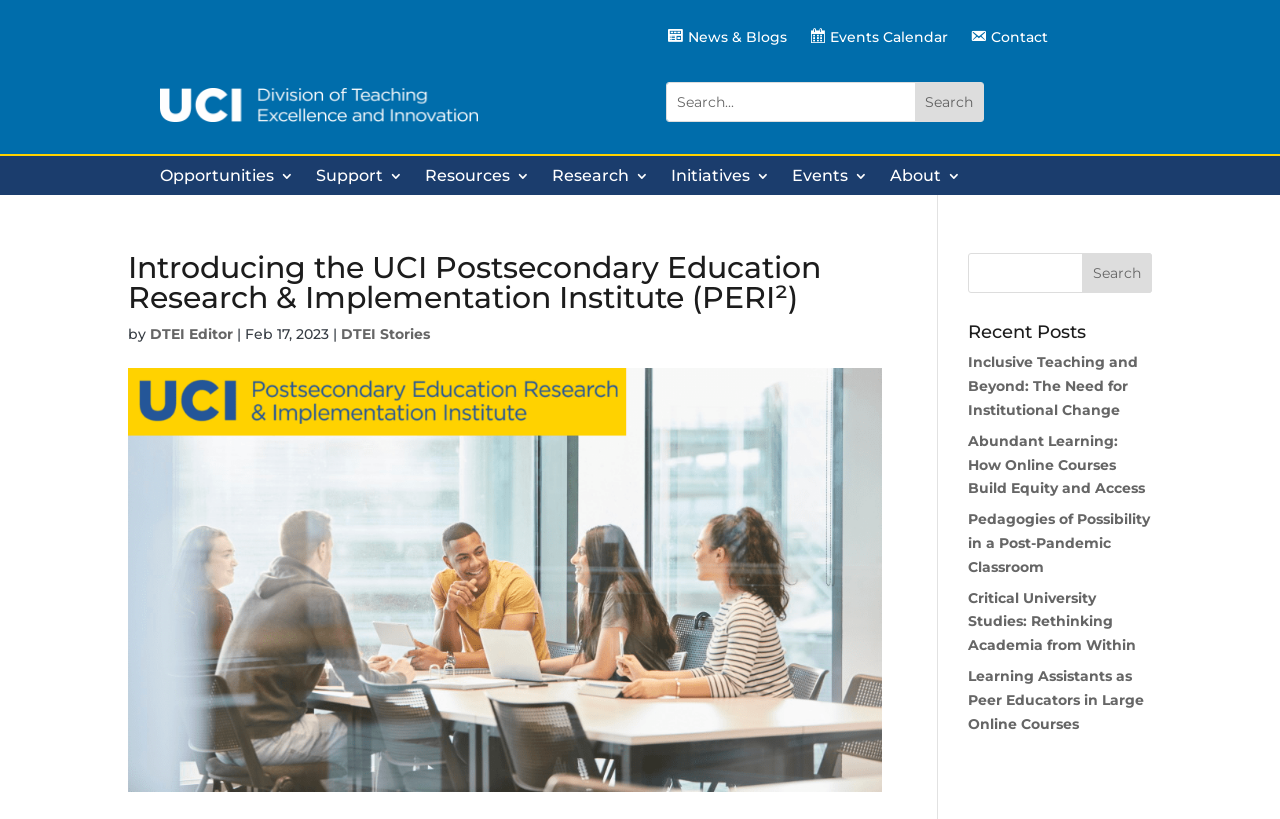Identify the bounding box coordinates for the UI element described by the following text: "News & Blogs". Provide the coordinates as four float numbers between 0 and 1, in the format [left, top, right, bottom].

[0.521, 0.036, 0.615, 0.064]